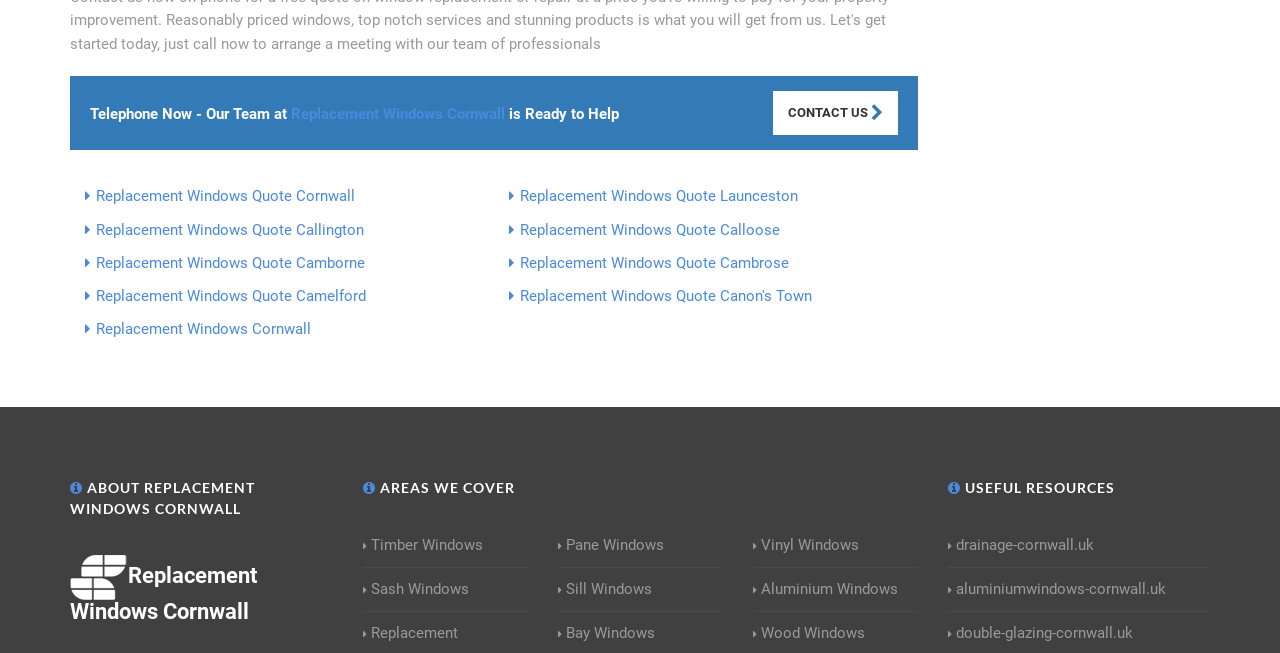Determine the coordinates of the bounding box for the clickable area needed to execute this instruction: "Get a quote for Replacement Windows in Cornwall".

[0.075, 0.287, 0.277, 0.314]